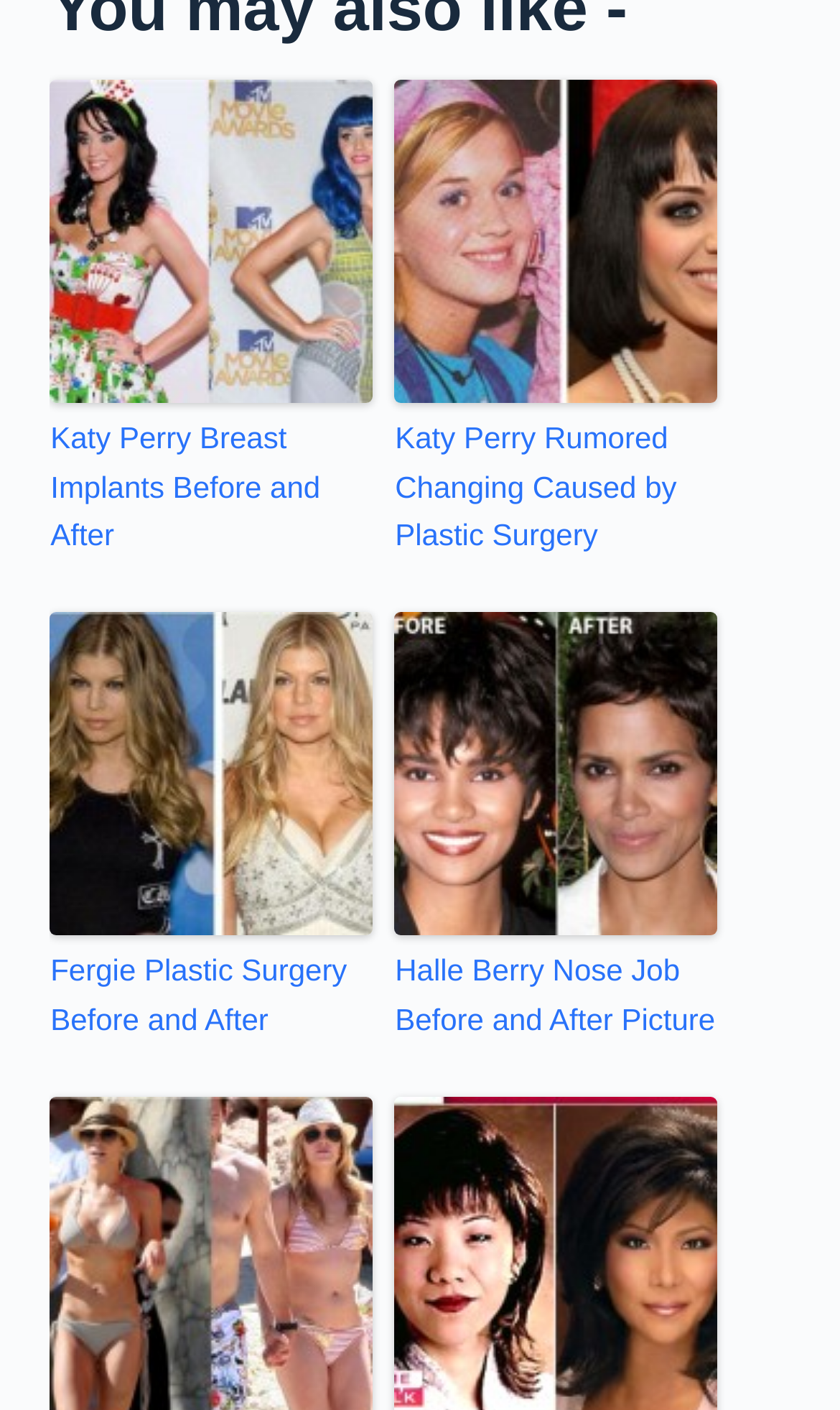Provide a one-word or short-phrase answer to the question:
How many celebrities are mentioned?

3